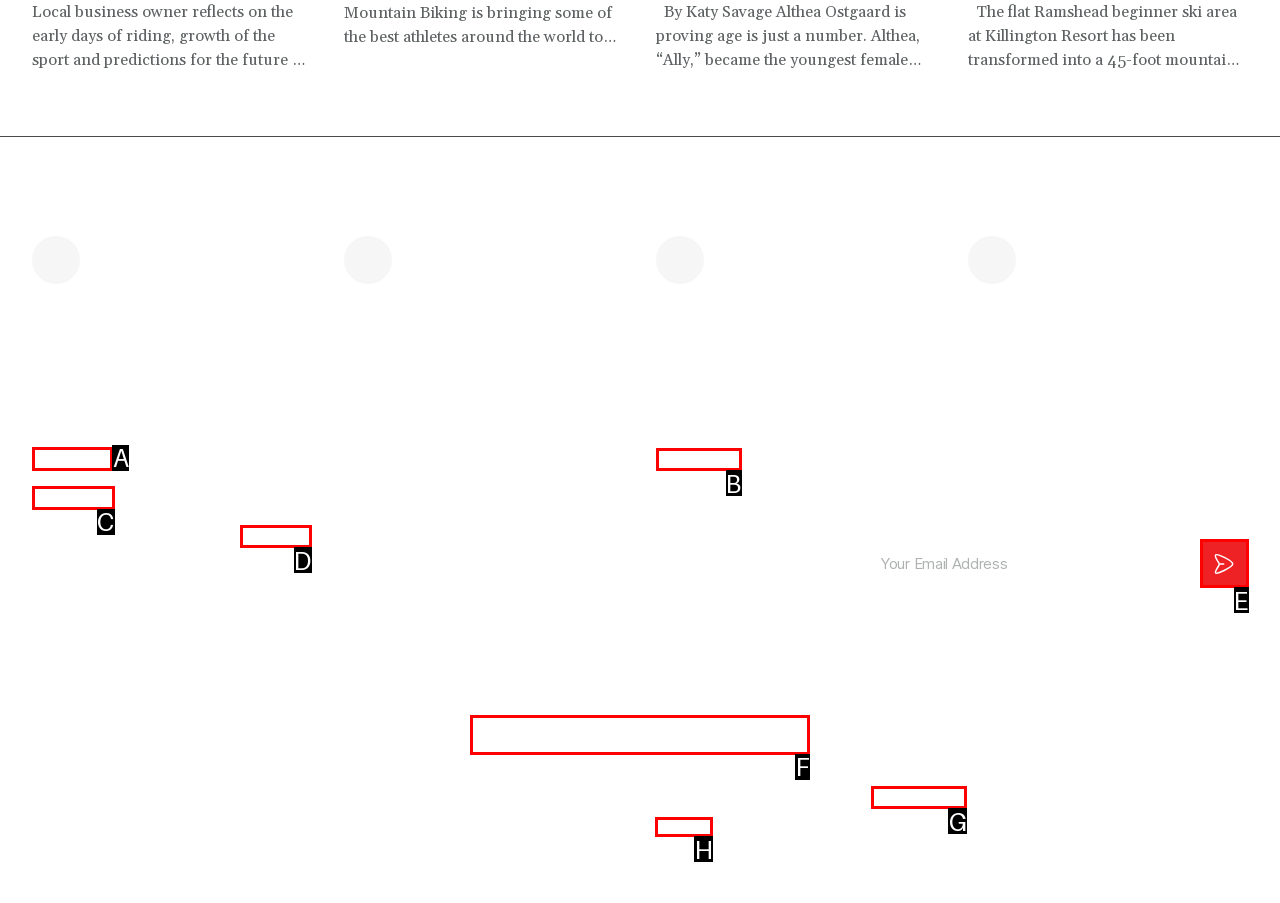Which letter corresponds to the correct option to complete the task: Read local news?
Answer with the letter of the chosen UI element.

A